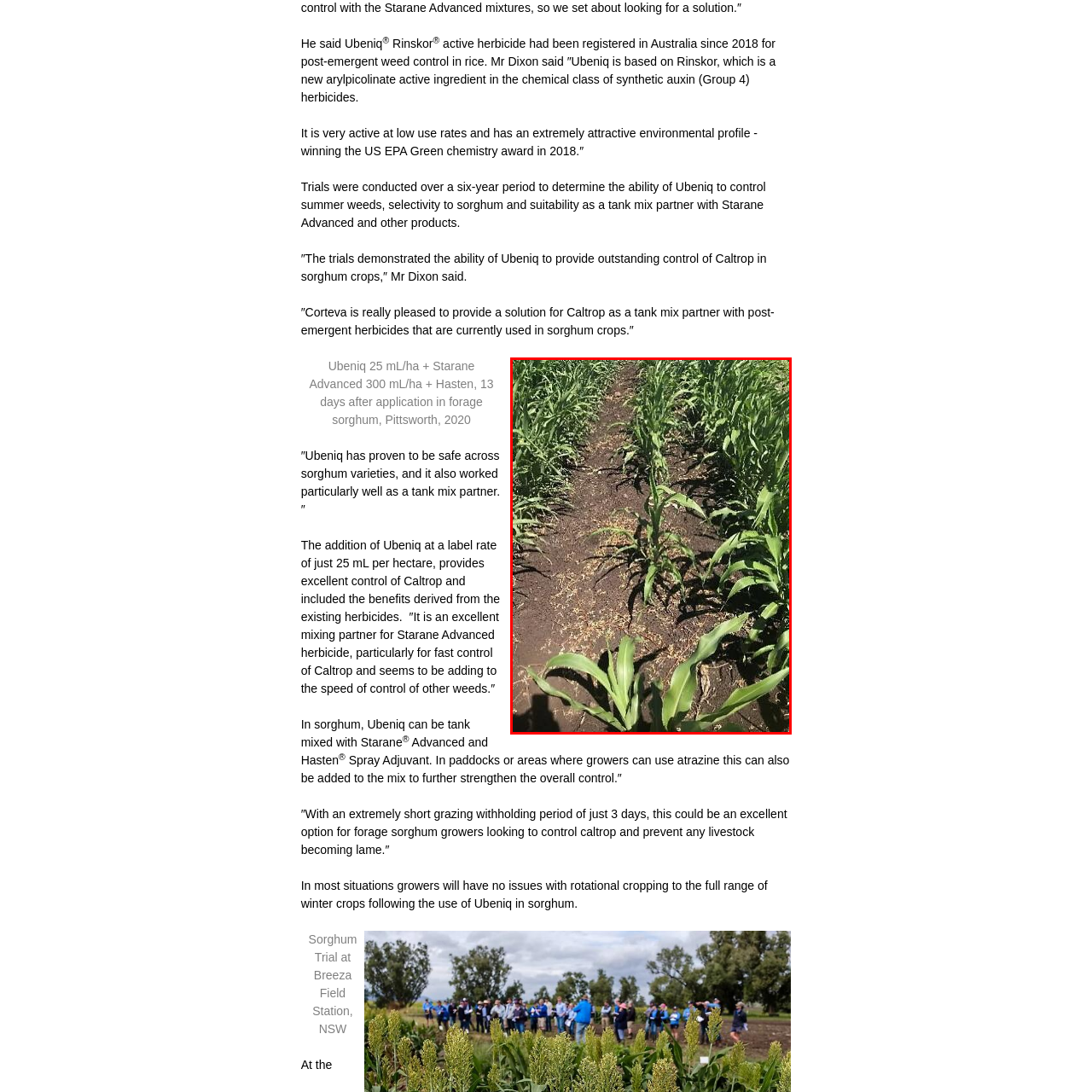Examine the image within the red border, What award did Ubeniq receive in 2018? 
Please provide a one-word or one-phrase answer.

US EPA Green Chemistry award